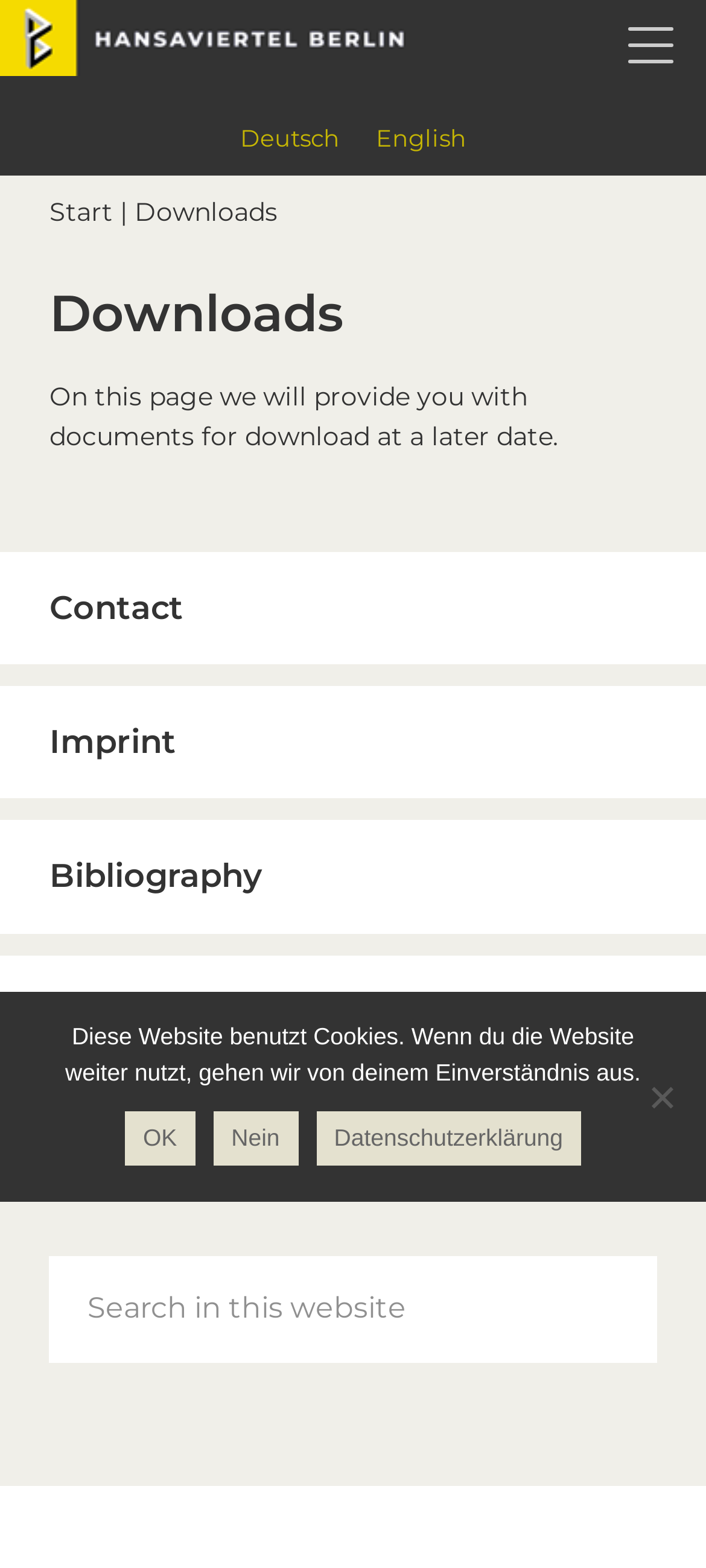Carefully examine the image and provide an in-depth answer to the question: Is there a search function available on this website?

I found a search section on the webpage with a searchbox and a button labeled 'Search', which indicates that there is a search function available on this website.